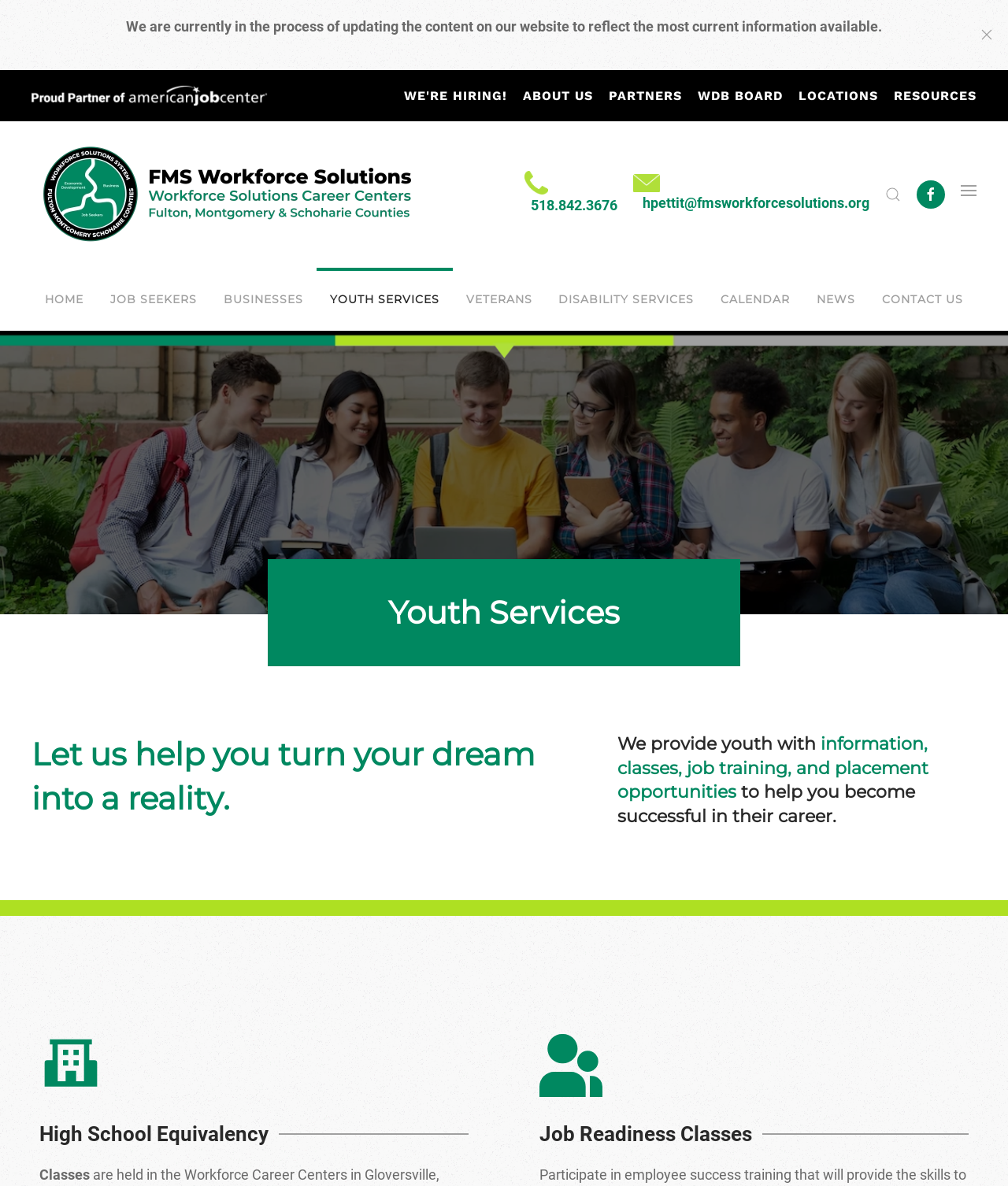Locate the bounding box coordinates of the clickable region to complete the following instruction: "View WE'RE HIRING! page."

[0.401, 0.072, 0.503, 0.089]